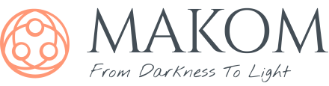Offer a detailed narrative of the scene depicted in the image.

The image displays the logo of "MAKOM," which is accompanied by the tagline "From Darkness To Light." This logo symbolizes the organization's mission to transform lives and perceptions through its initiatives. The design integrates a circular emblem that evokes themes of connection and community, embodying the essence of bringing light and hope. This visual representation aligns with MAKOM's commitment to uplifting individuals and fostering positive change within the community. The logo, with its modern aesthetic, serves as a memorable identifier, reinforcing MAKOM's presence and purpose in its outreach efforts.